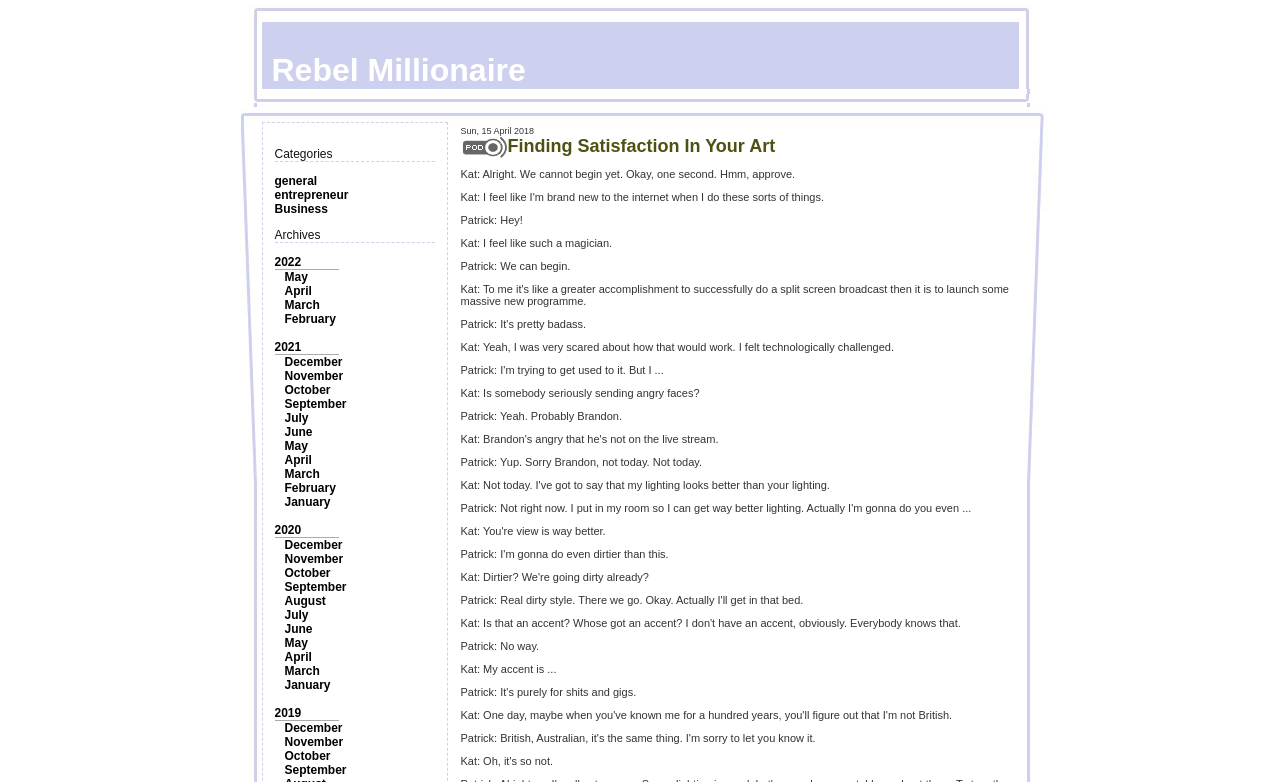Identify and provide the bounding box coordinates of the UI element described: "Rebel Millionaire". The coordinates should be formatted as [left, top, right, bottom], with each number being a float between 0 and 1.

[0.181, 0.028, 0.819, 0.114]